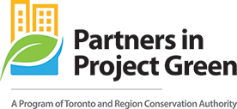Respond to the question below with a concise word or phrase:
What is the purpose of the tagline in the logo?

Promoting green initiatives